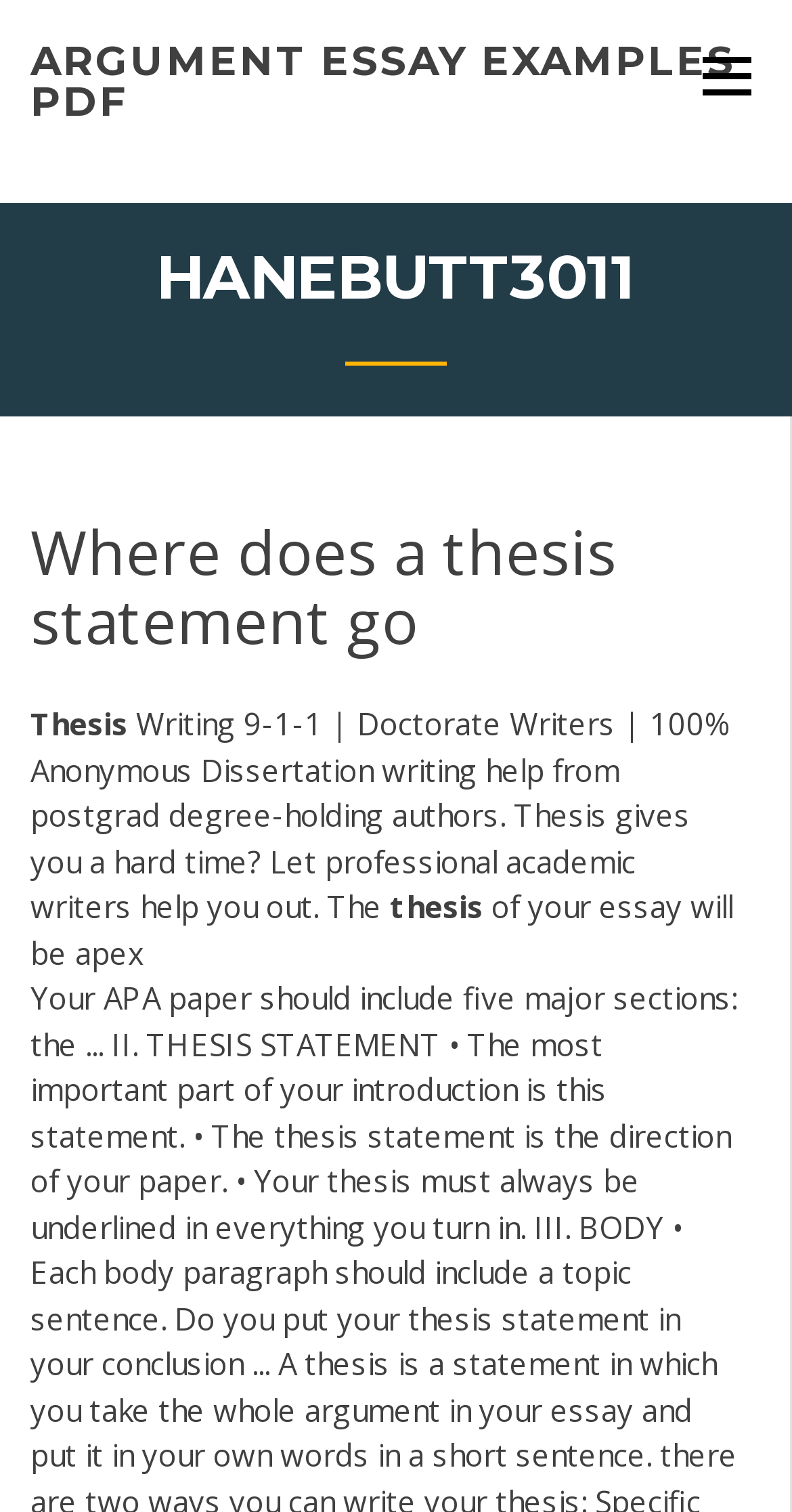What is the main topic of the webpage?
Based on the image, give a one-word or short phrase answer.

Thesis writing